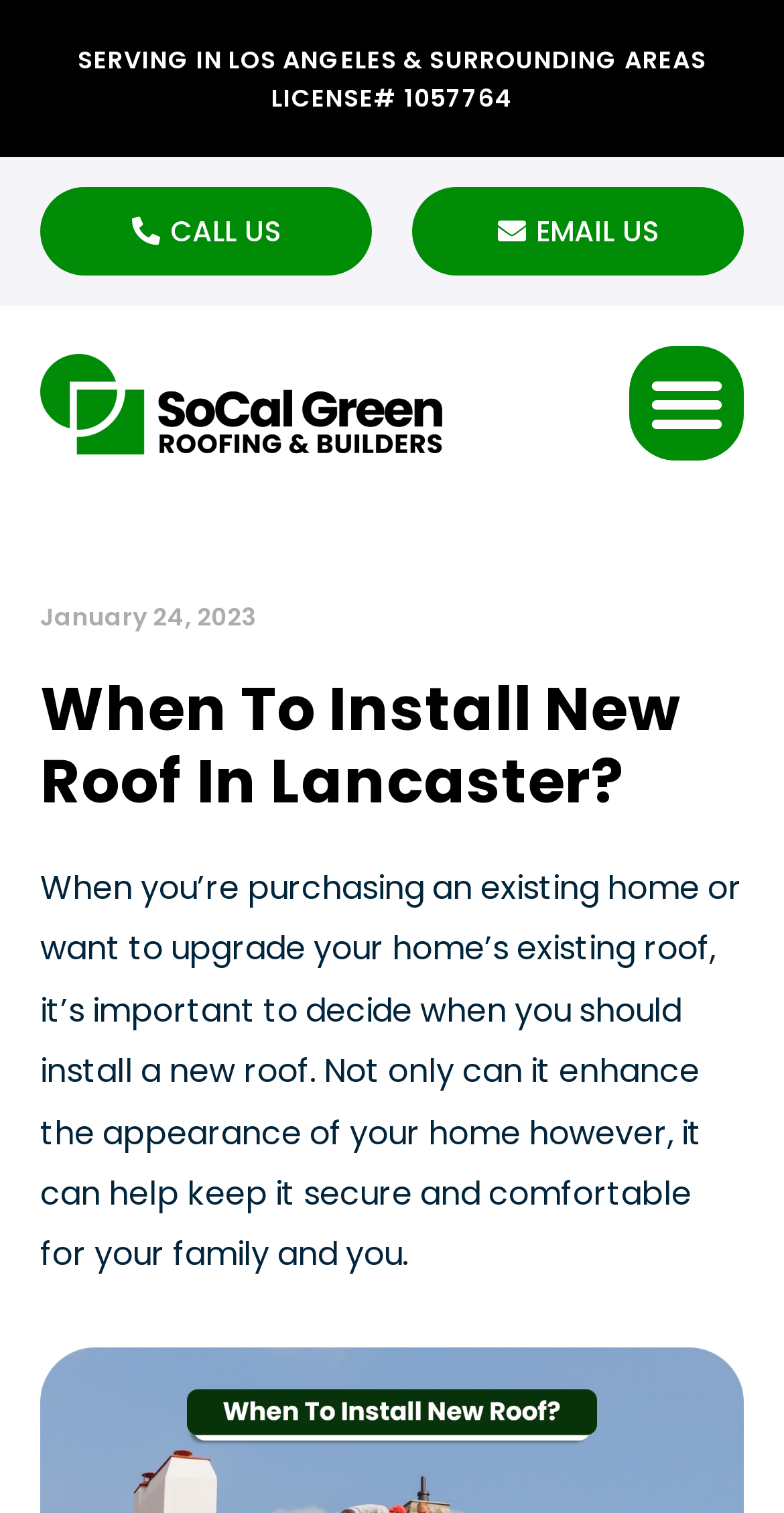What areas does the company serve?
Use the information from the screenshot to give a comprehensive response to the question.

The areas served by the company can be found in the top section of the webpage, where it is written as 'LOS ANGELES & SURROUNDING AREAS'.